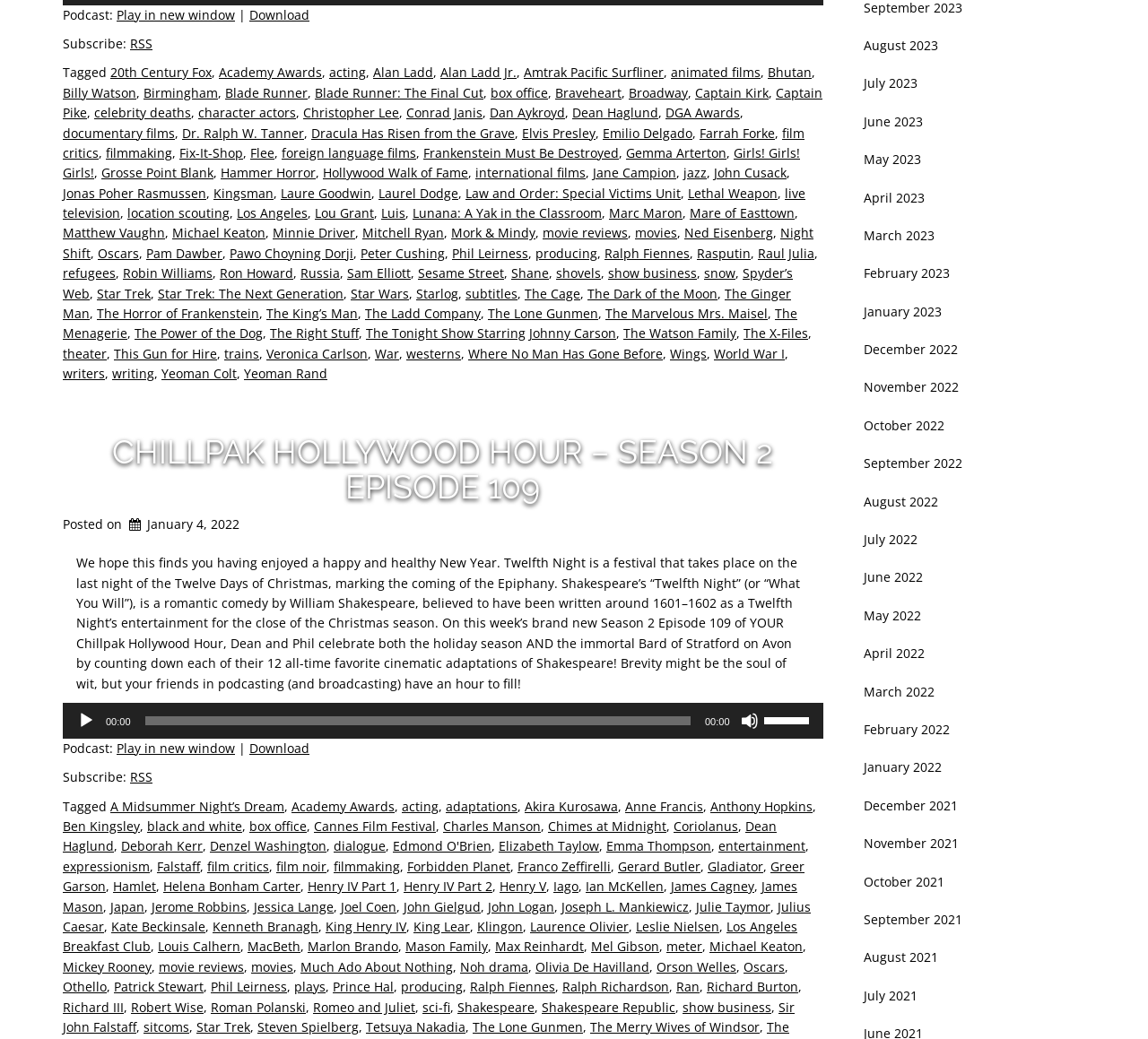Utilize the details in the image to give a detailed response to the question: What is the purpose of the 'Play in new window' link?

The 'Play in new window' link allows users to play the podcast in a new window, making it easier to multitask or keep the podcast playing while browsing other parts of the webpage.